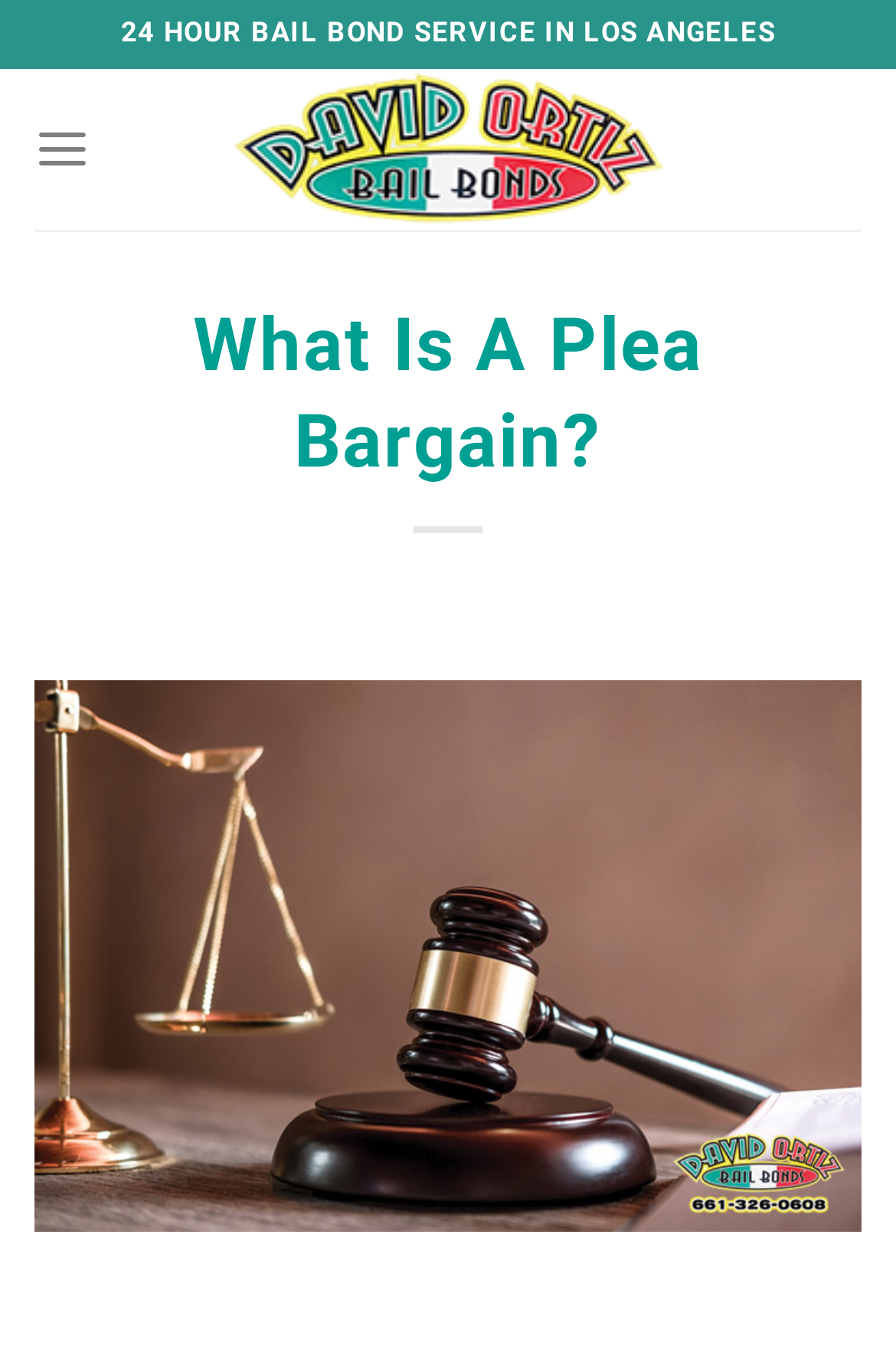Using the webpage screenshot, locate the HTML element that fits the following description and provide its bounding box: "aria-label="Menu"".

[0.038, 0.069, 0.101, 0.153]